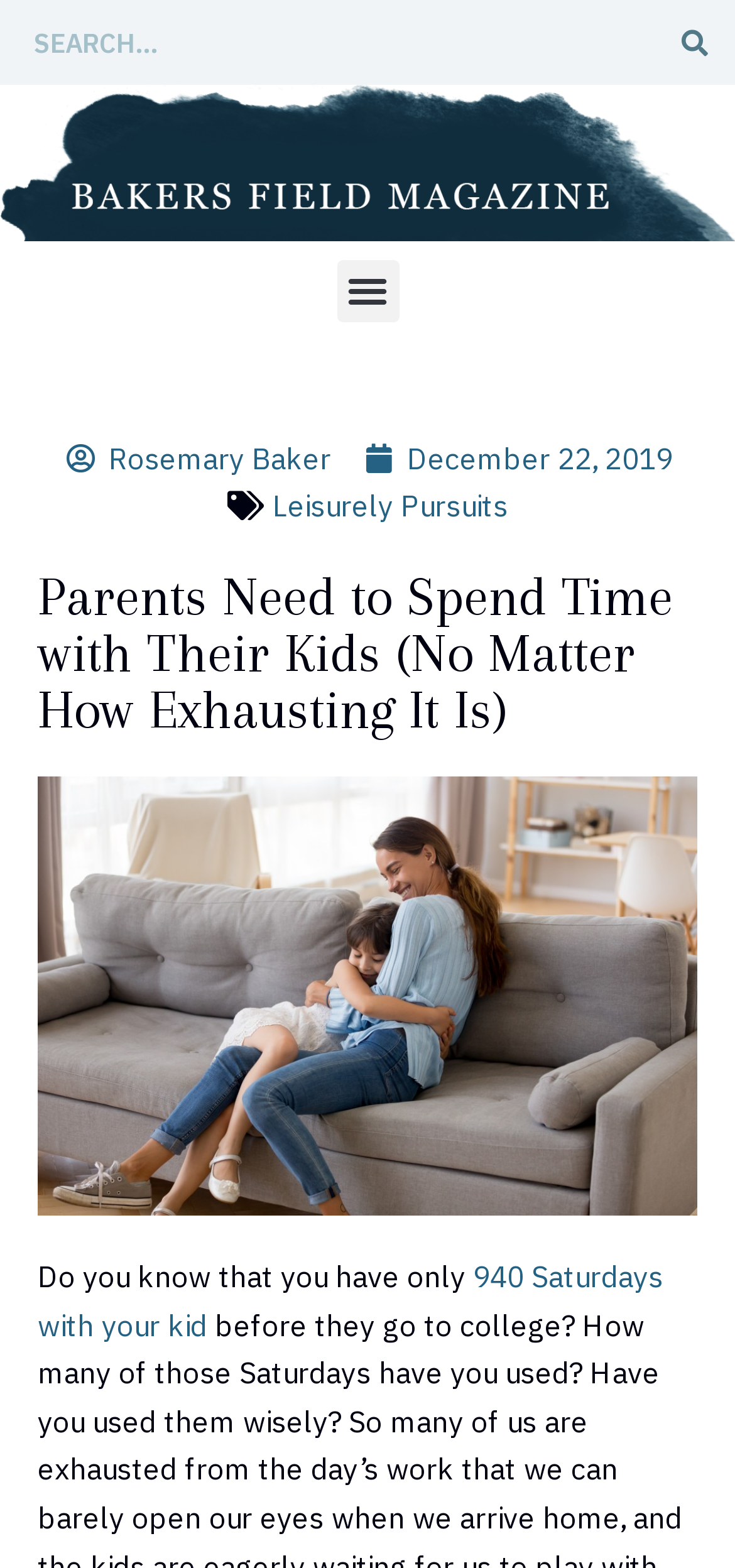Respond with a single word or short phrase to the following question: 
What is the date of the article?

December 22, 2019